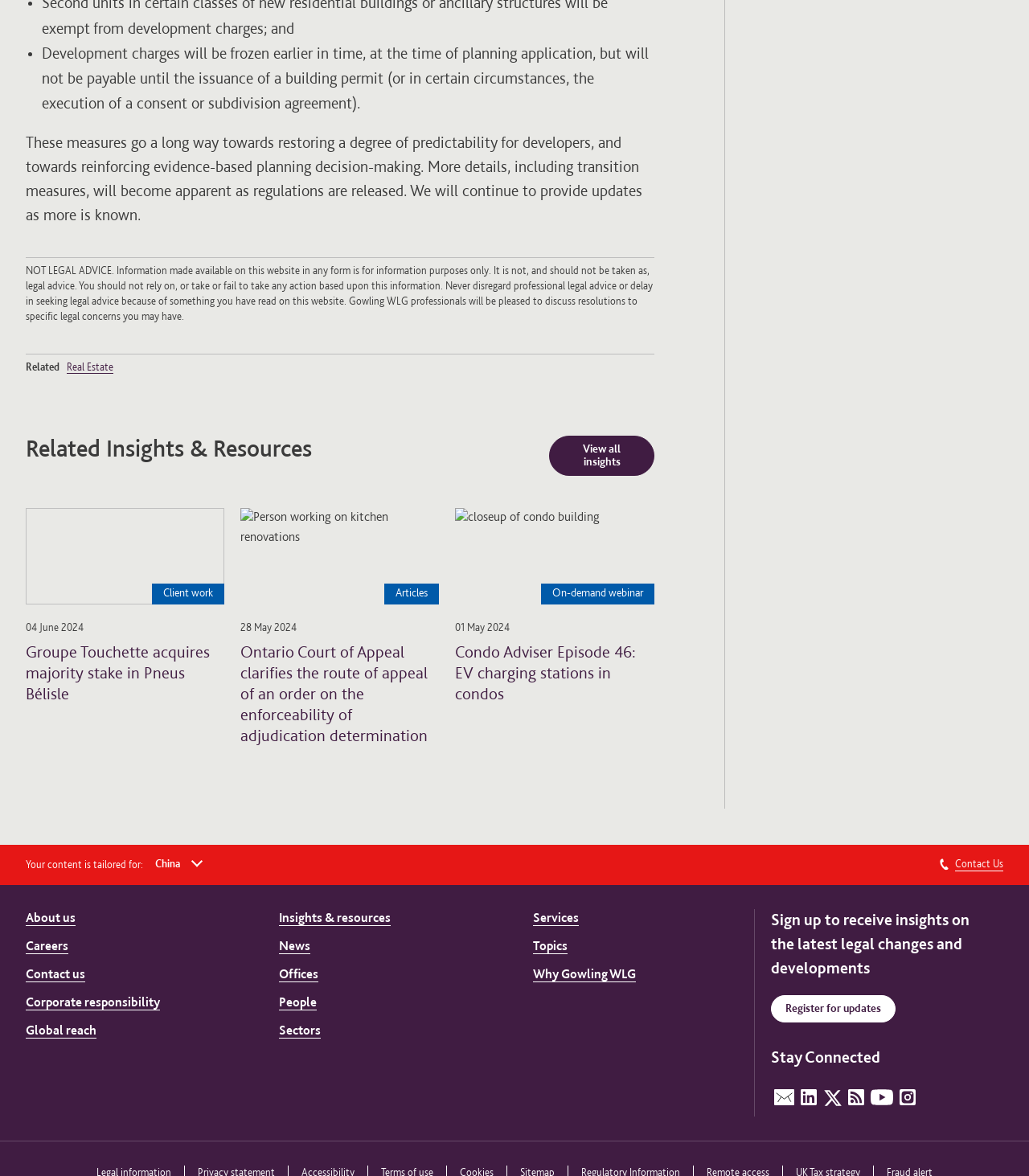Pinpoint the bounding box coordinates of the area that must be clicked to complete this instruction: "Click on 'Contact Us'".

[0.928, 0.715, 0.975, 0.725]